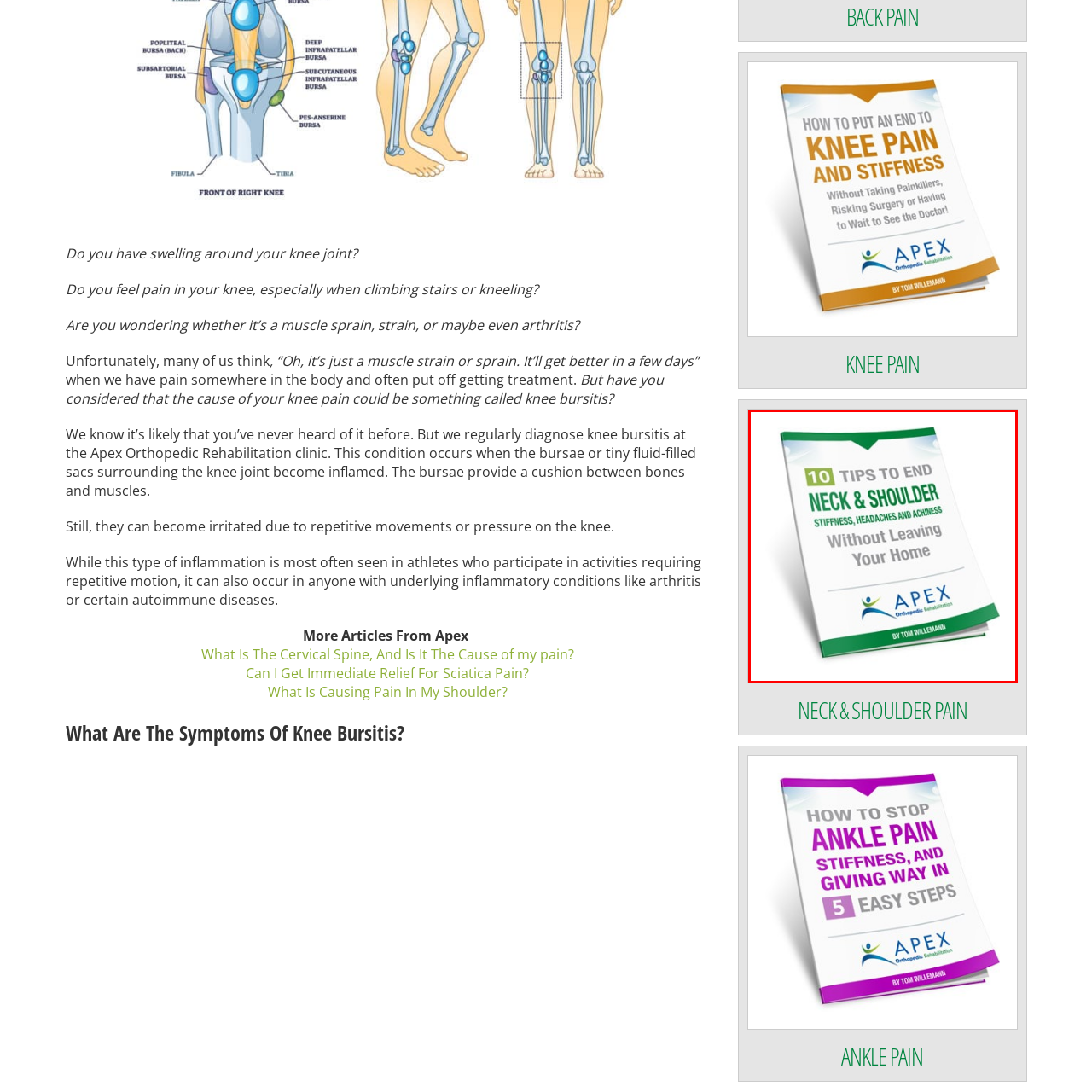Carefully analyze the image within the red boundary and describe it extensively.

The image showcases a visually appealing brochure titled "10 Tips to End Neck & Shoulder Stiffness, Headaches, and Aches," created by Apex Orthopedic Rehabilitation. The design features a clean layout, prominently displaying the title at the top, emphasizing practical advice for alleviating discomfort in the neck and shoulder areas. The phrase "Without Leaving Your Home" suggests that the tips are easily implementable at home, appealing to those seeking convenient solutions. The Apex logo is featured, adding a professional touch and indicating a focus on orthopedic health. This brochure is part of a series aimed at providing helpful insights for managing pain, promoting wellness, and enhancing the quality of life for individuals experiencing neck and shoulder issues.